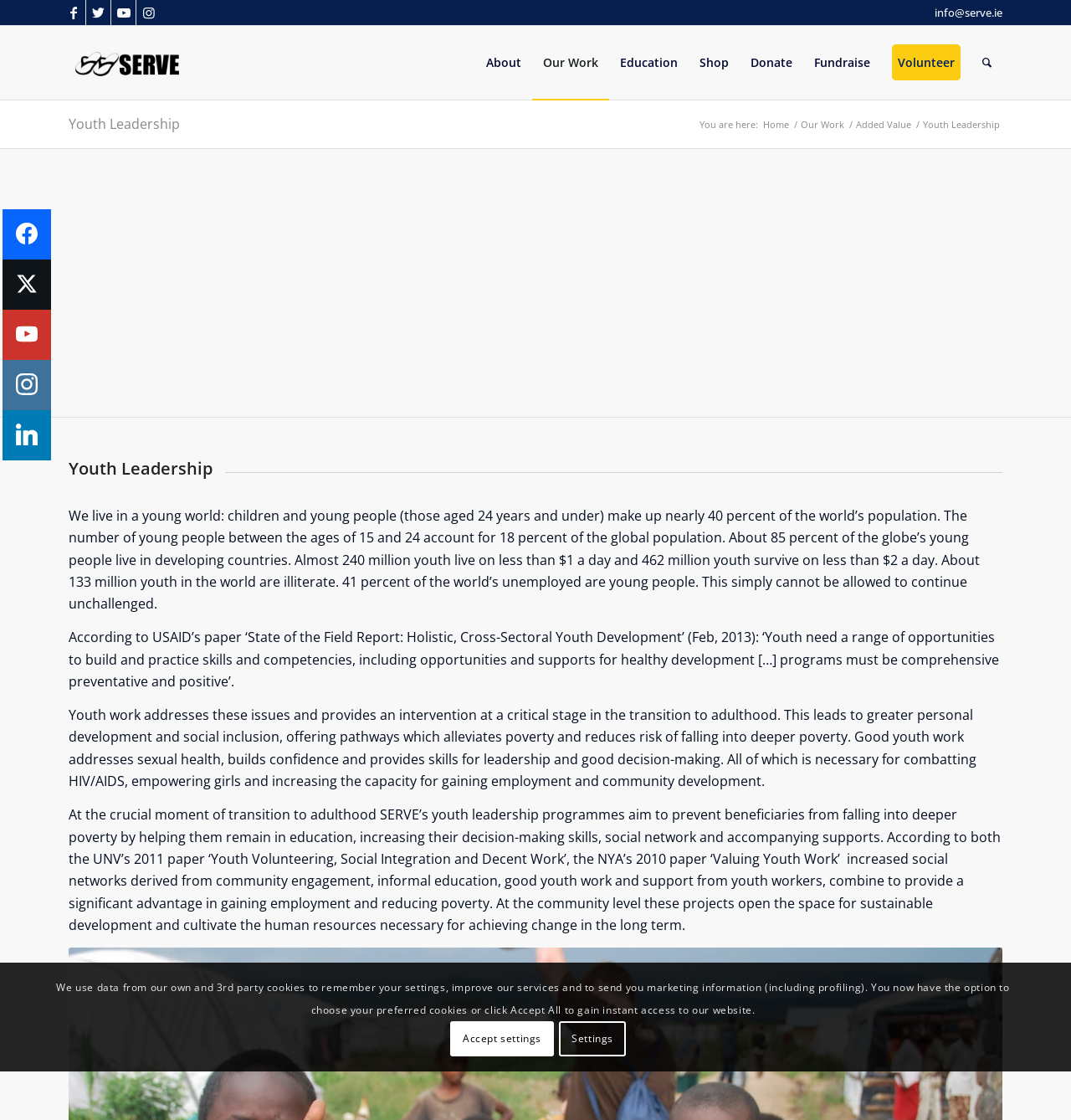How many youth live on less than $1 a day?
Provide a short answer using one word or a brief phrase based on the image.

Almost 240 million